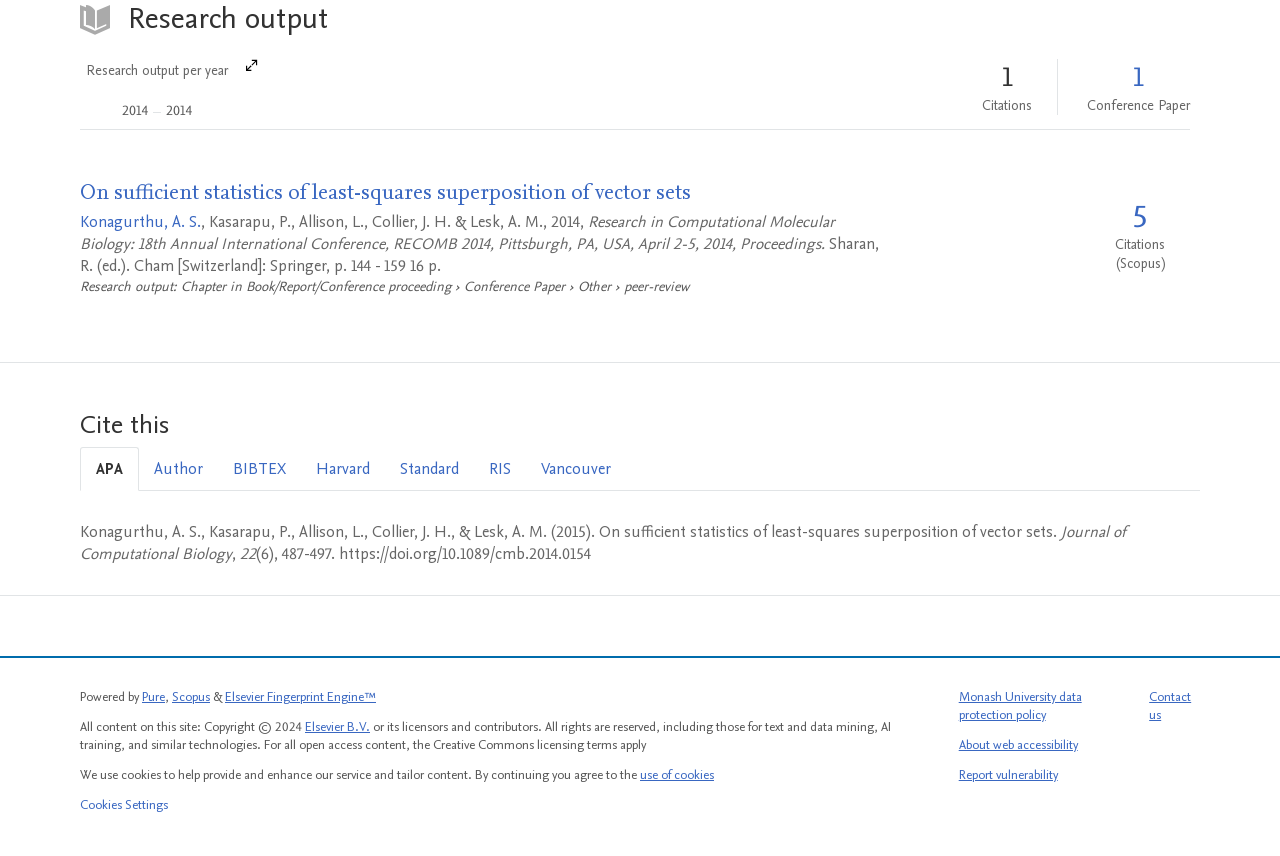Using the provided element description: "Contact us", determine the bounding box coordinates of the corresponding UI element in the screenshot.

[0.898, 0.804, 0.931, 0.846]